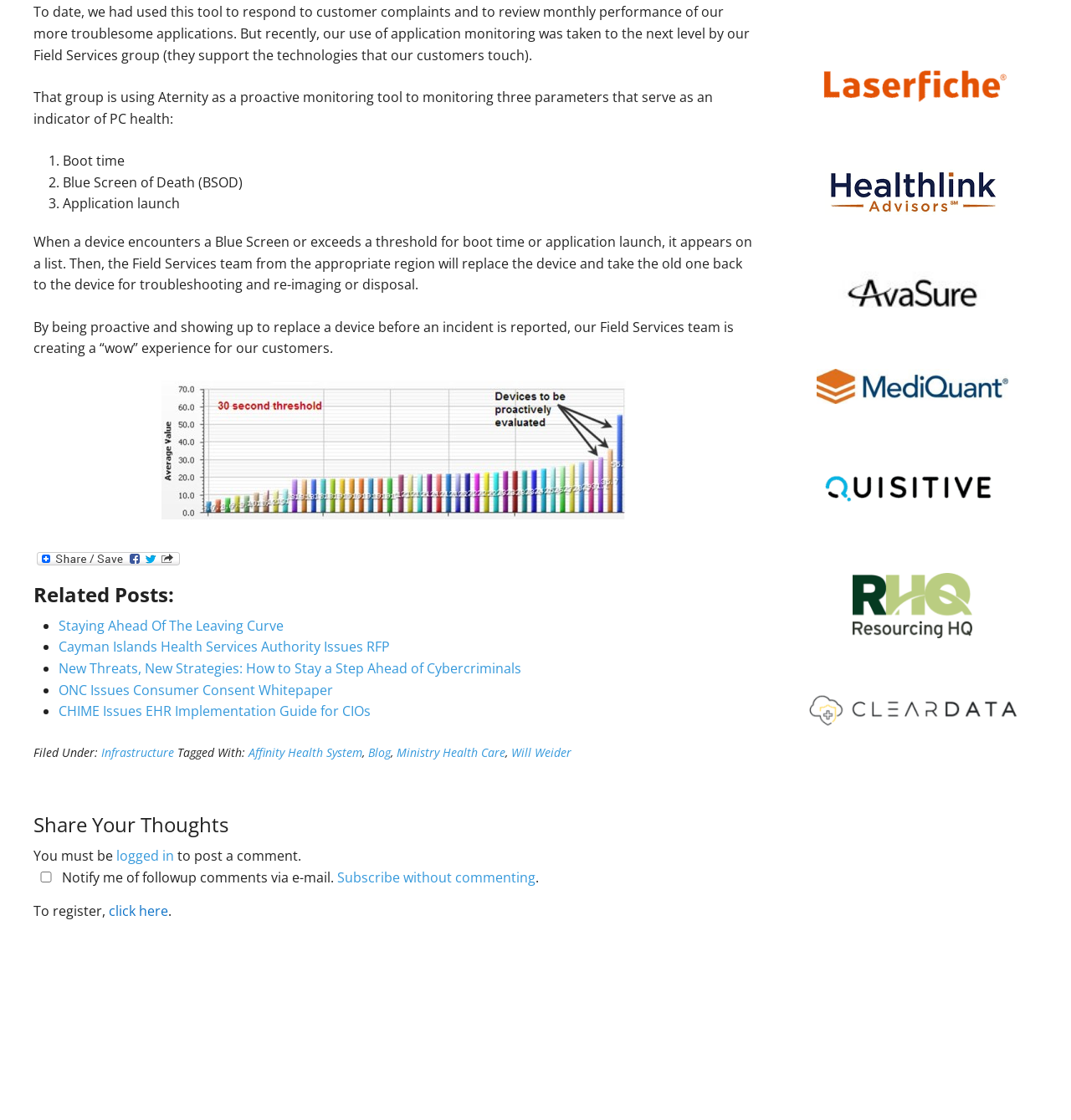Determine the bounding box for the described HTML element: "ONC Issues Consumer Consent Whitepaper". Ensure the coordinates are four float numbers between 0 and 1 in the format [left, top, right, bottom].

[0.055, 0.608, 0.311, 0.624]